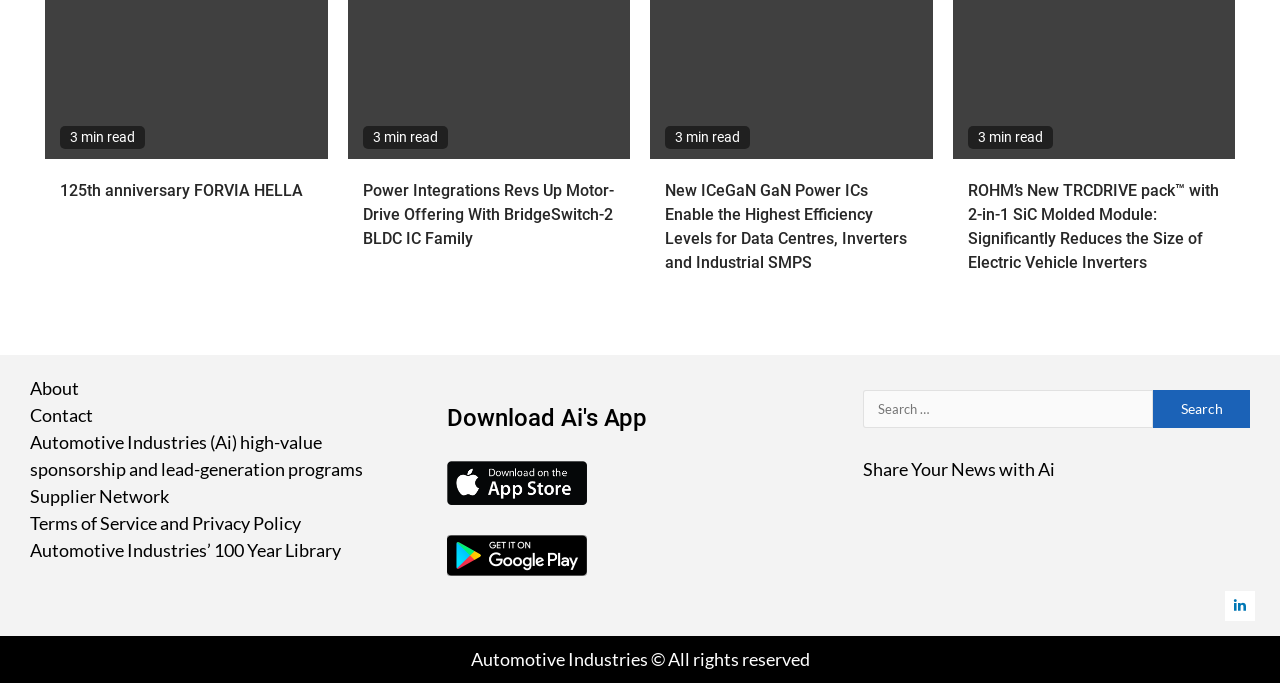Pinpoint the bounding box coordinates of the area that should be clicked to complete the following instruction: "Download Ai's App on App Store". The coordinates must be given as four float numbers between 0 and 1, i.e., [left, top, right, bottom].

[0.349, 0.687, 0.458, 0.72]